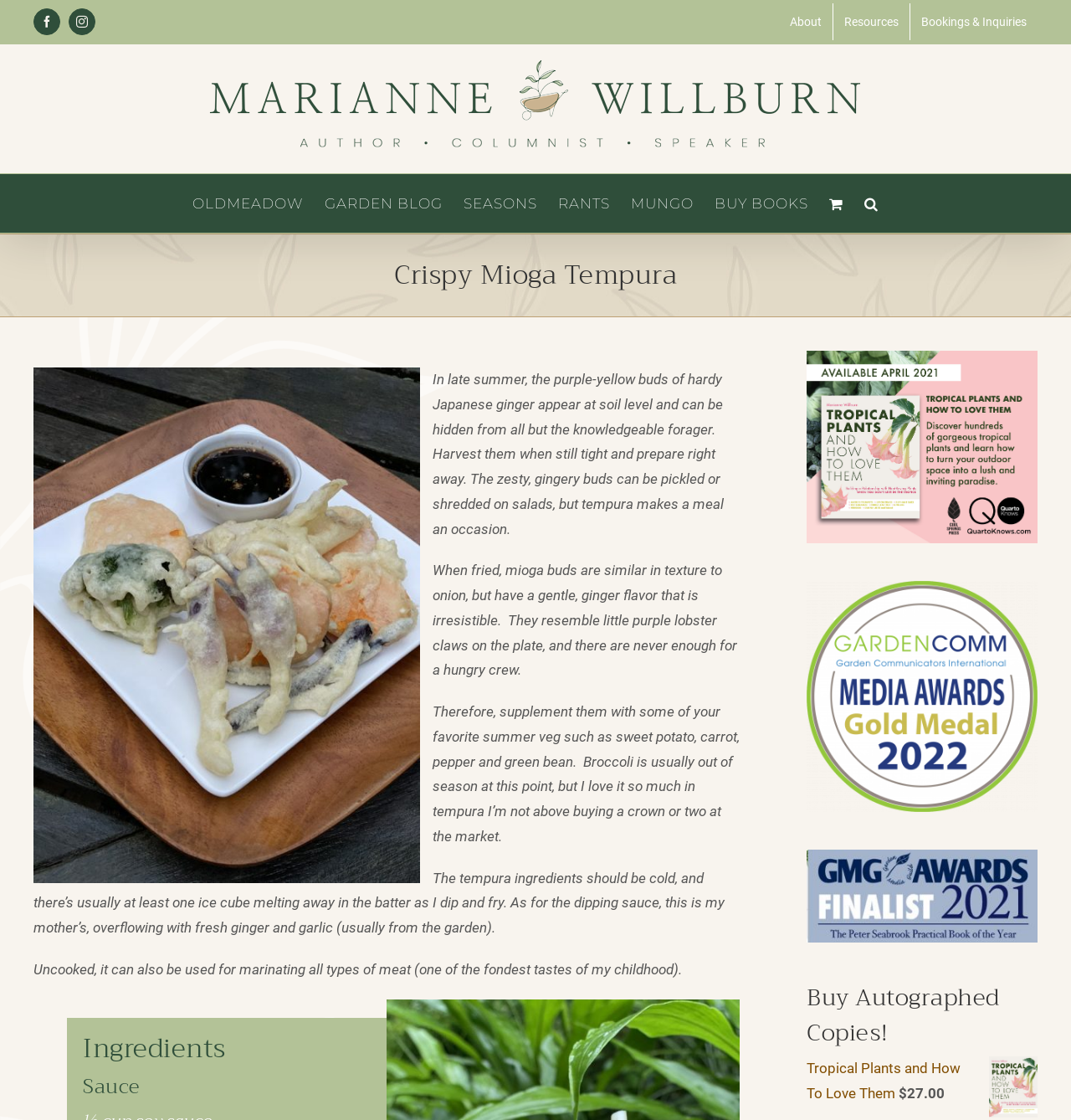Provide a one-word or one-phrase answer to the question:
What is the purpose of the ice cube in the tempura batter?

To keep ingredients cold